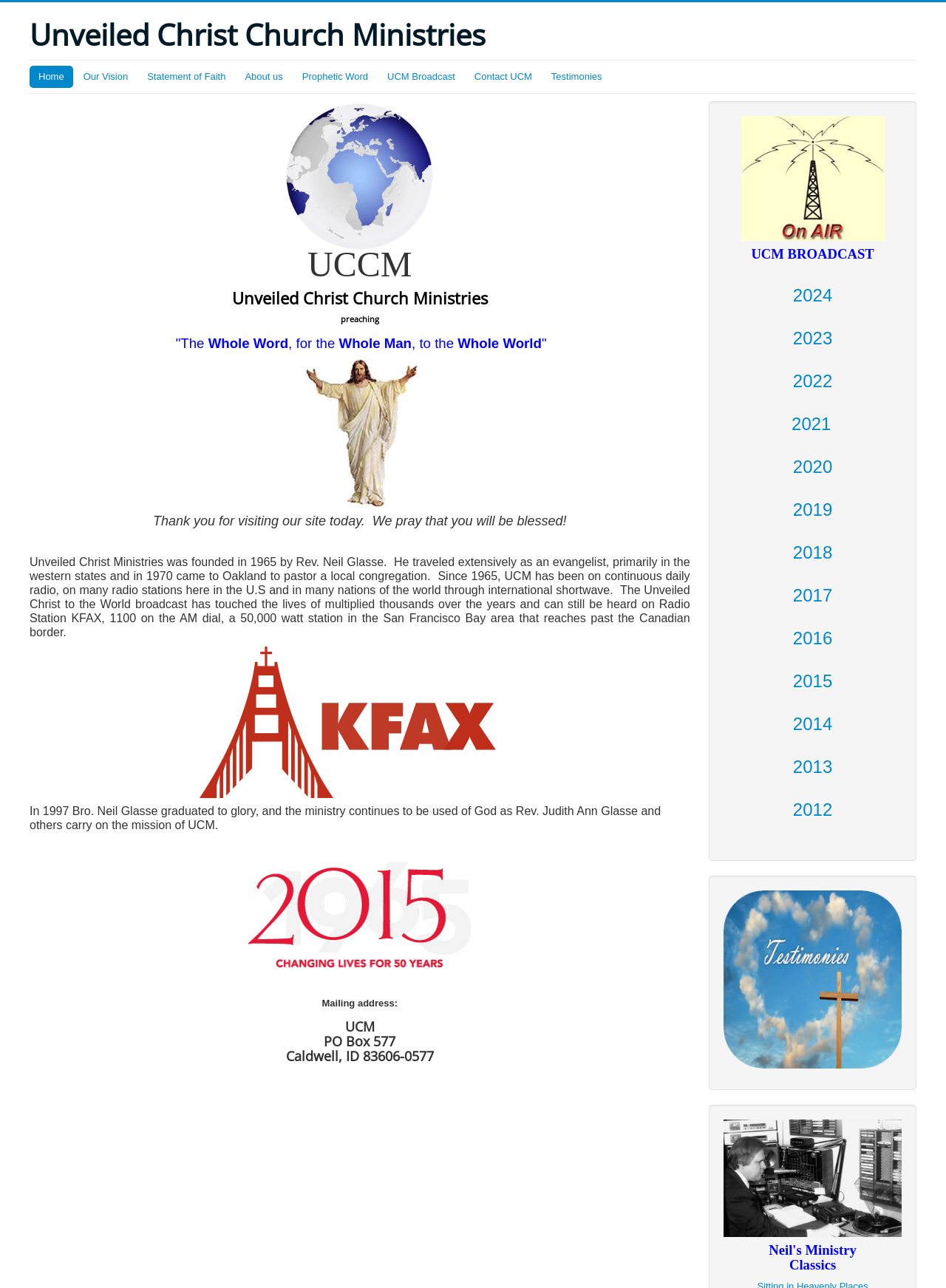Specify the bounding box coordinates of the region I need to click to perform the following instruction: "Add product to cart". The coordinates must be four float numbers in the range of 0 to 1, i.e., [left, top, right, bottom].

None